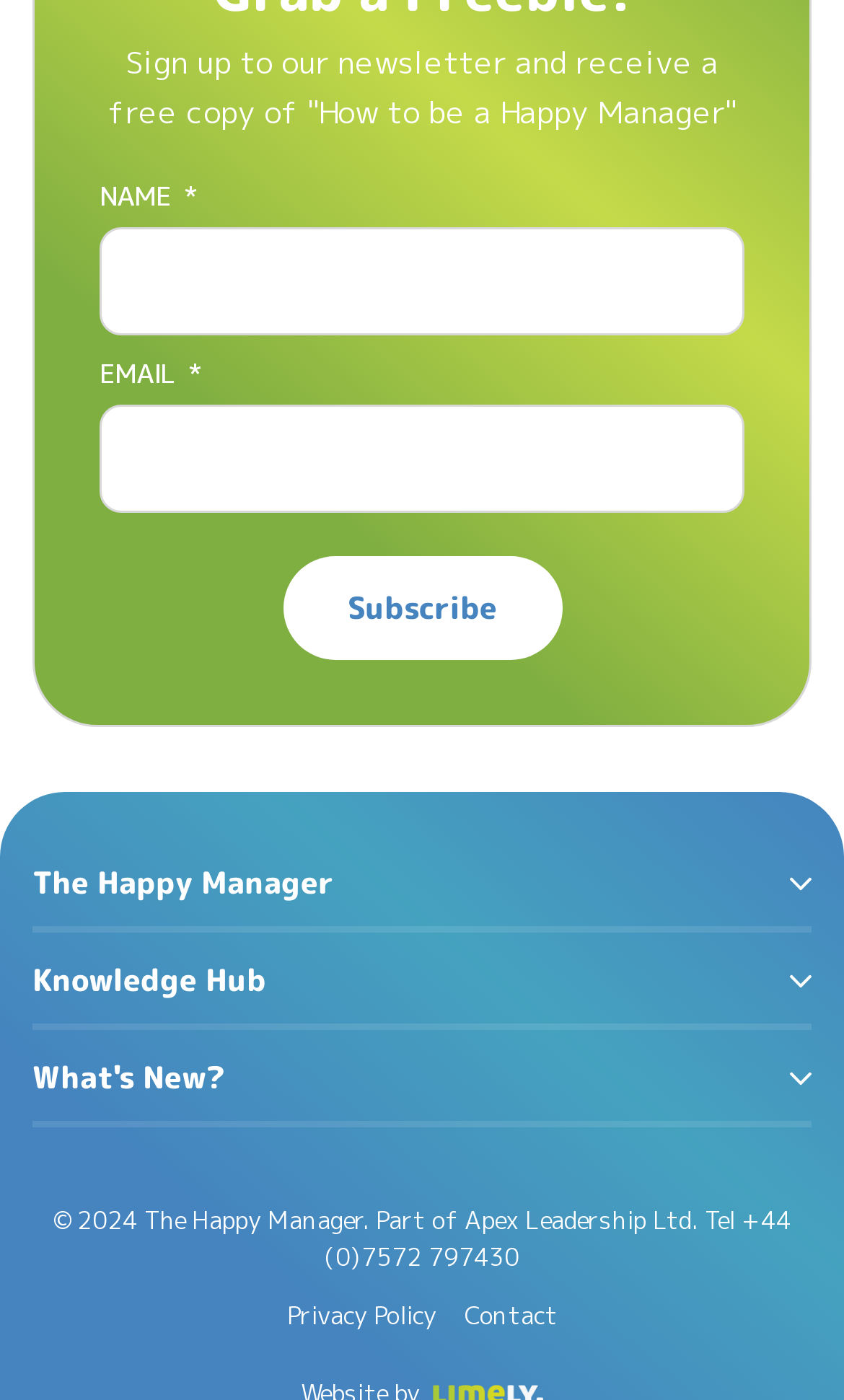What is the phone number of The Happy Manager?
Give a detailed response to the question by analyzing the screenshot.

The static text element with the text '© 2024 The Happy Manager. Part of Apex Leadership Ltd. Tel +44 (0)7572 797430' contains the phone number of The Happy Manager.